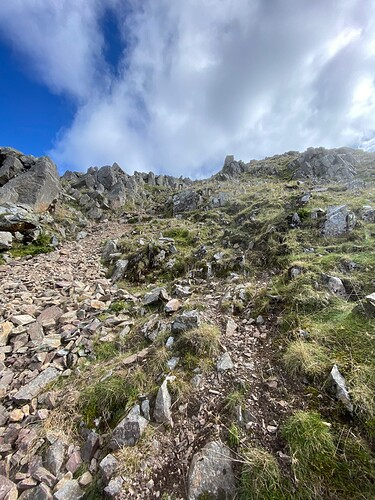What is the weather condition in the image?
Could you give a comprehensive explanation in response to this question?

The sky in the image is described as partly cloudy, which suggests that the weather is a mix of sunny and cloudy conditions. This is typical of the Lake District, as mentioned in the caption.